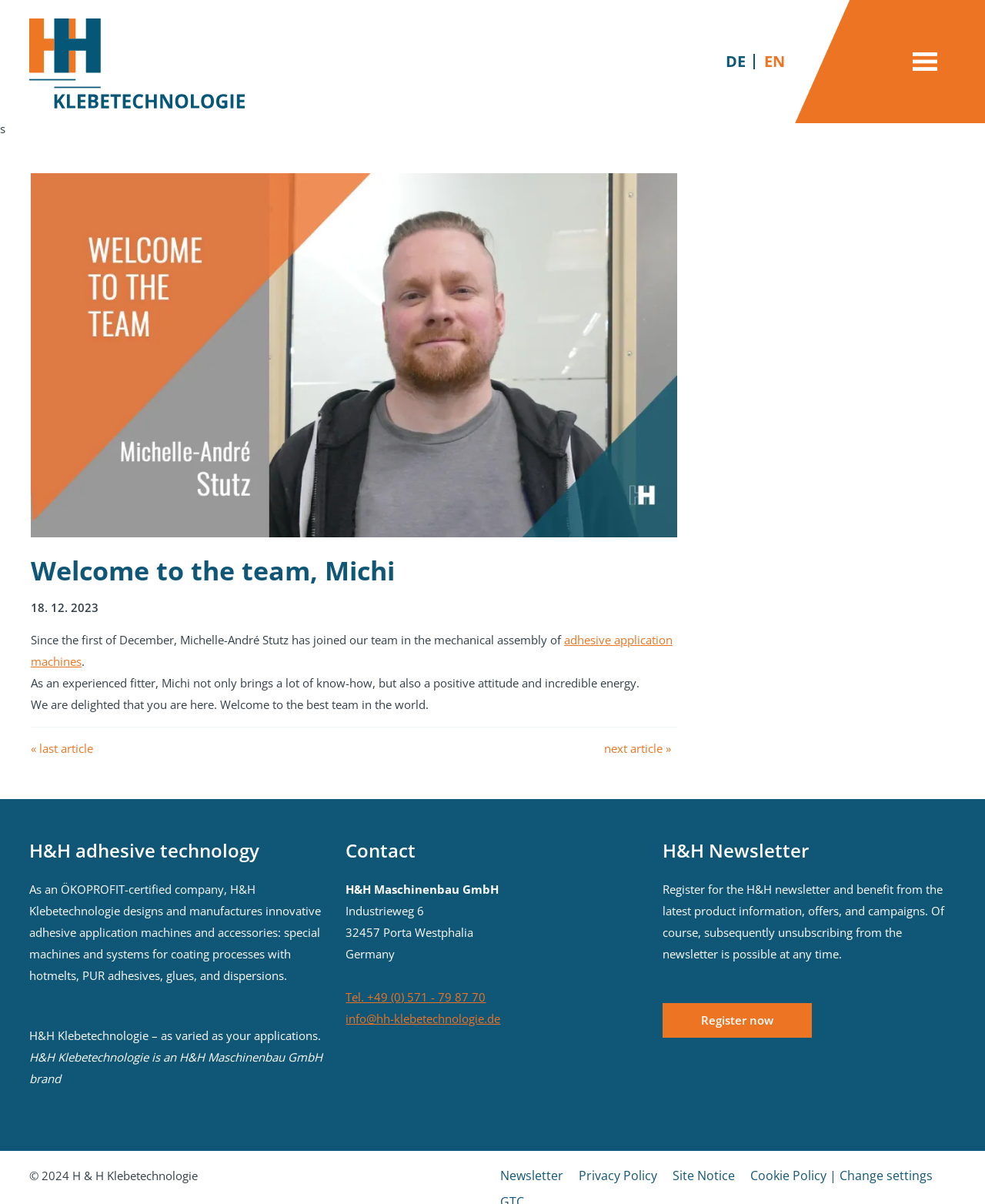What is Michelle-André Stutz's role?
From the image, provide a succinct answer in one word or a short phrase.

Mechanical assembly team